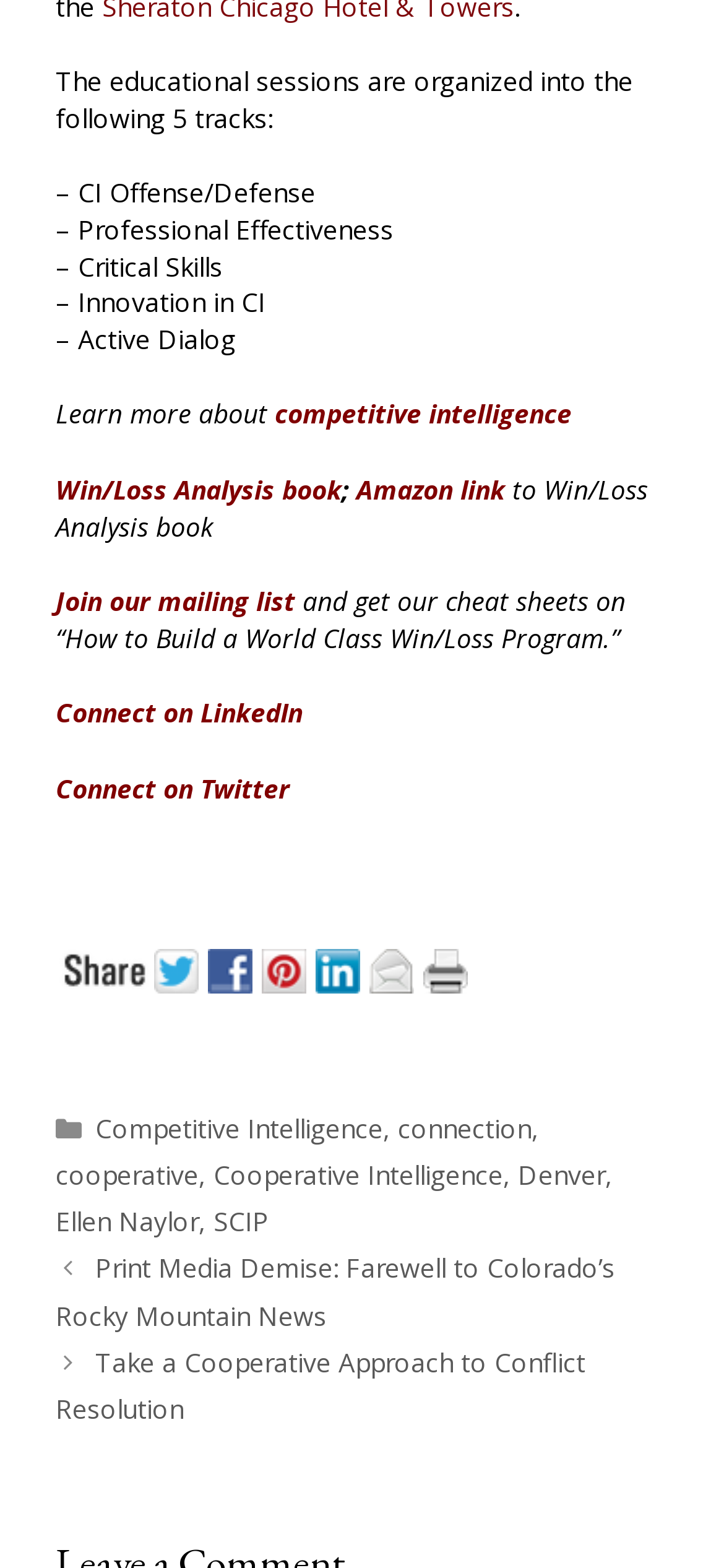How many tracks are the educational sessions organized into?
Please provide a comprehensive answer based on the visual information in the image.

The answer can be found in the first StaticText element, which states 'The educational sessions are organized into the following 5 tracks:'.